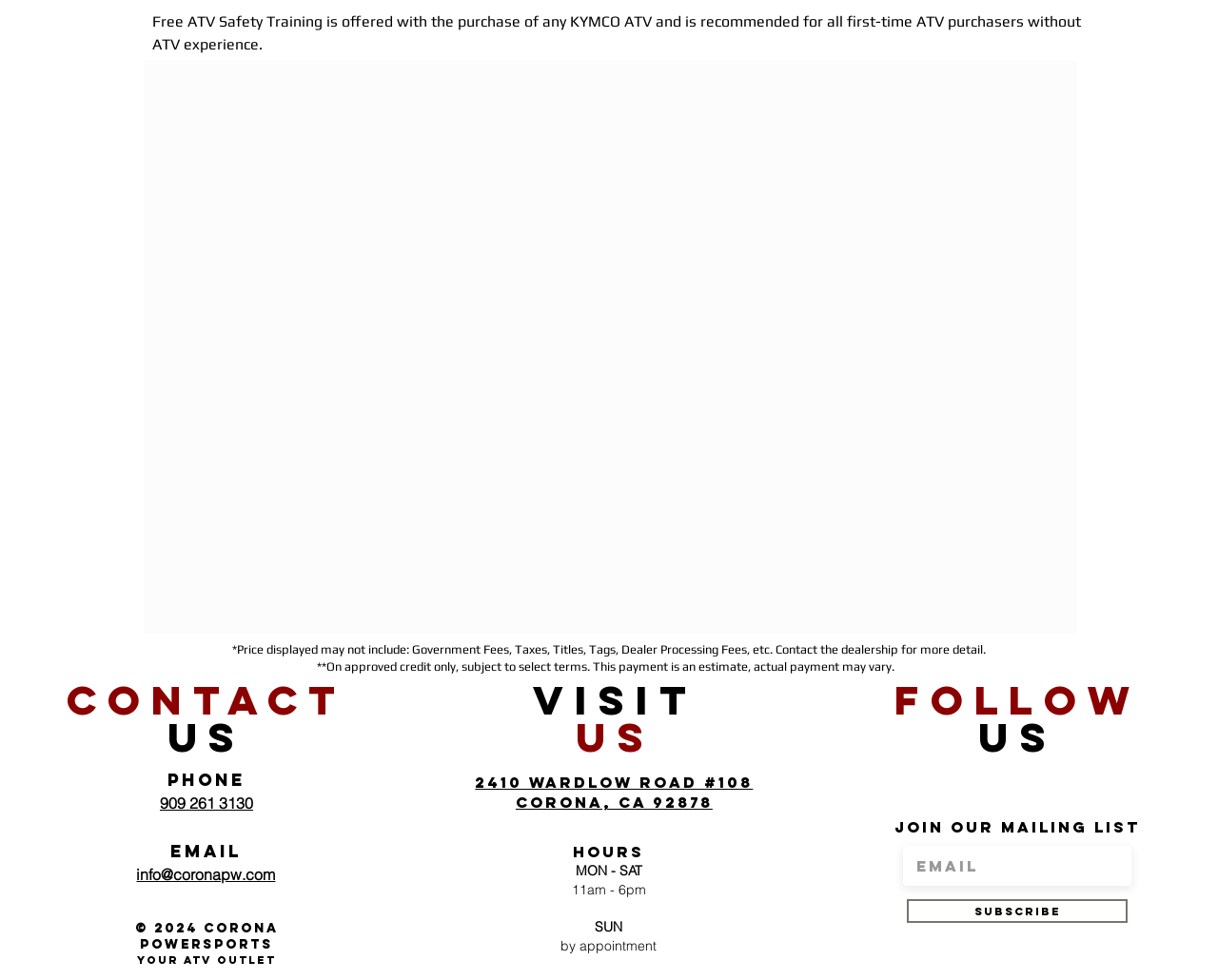Please answer the following question using a single word or phrase: What is the phone number to contact the dealership?

909 261 3130